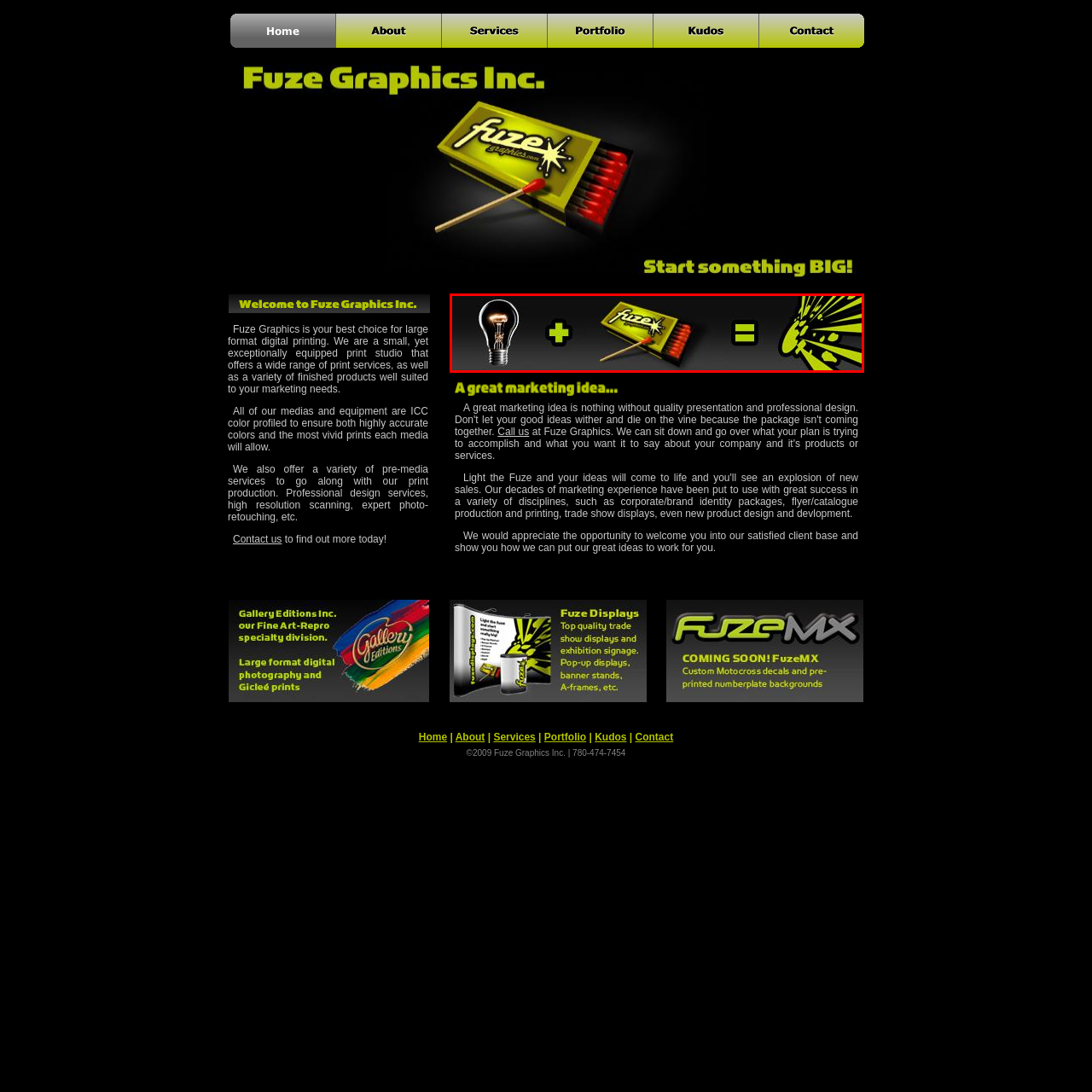Describe extensively the image that is situated inside the red border.

The image features a creative and symbolic representation of the phrase "Light the Fuze," emphasizing the core message of innovation and explosive ideas in marketing. Centered within the graphic is a light bulb symbolizing inspiration and creativity, complemented by a stylized depiction of a matchbox labeled "Fuze," suggesting the ignition of ideas. These elements culminate in an explosion of light and color, visually representing the impactful results of combining creative thought and effective marketing strategies. The contrasting black background showcases the vivid yellow and red accents, enhancing the image's dynamic appeal and effectively conveying the brand’s energetic and forward-thinking ethos.